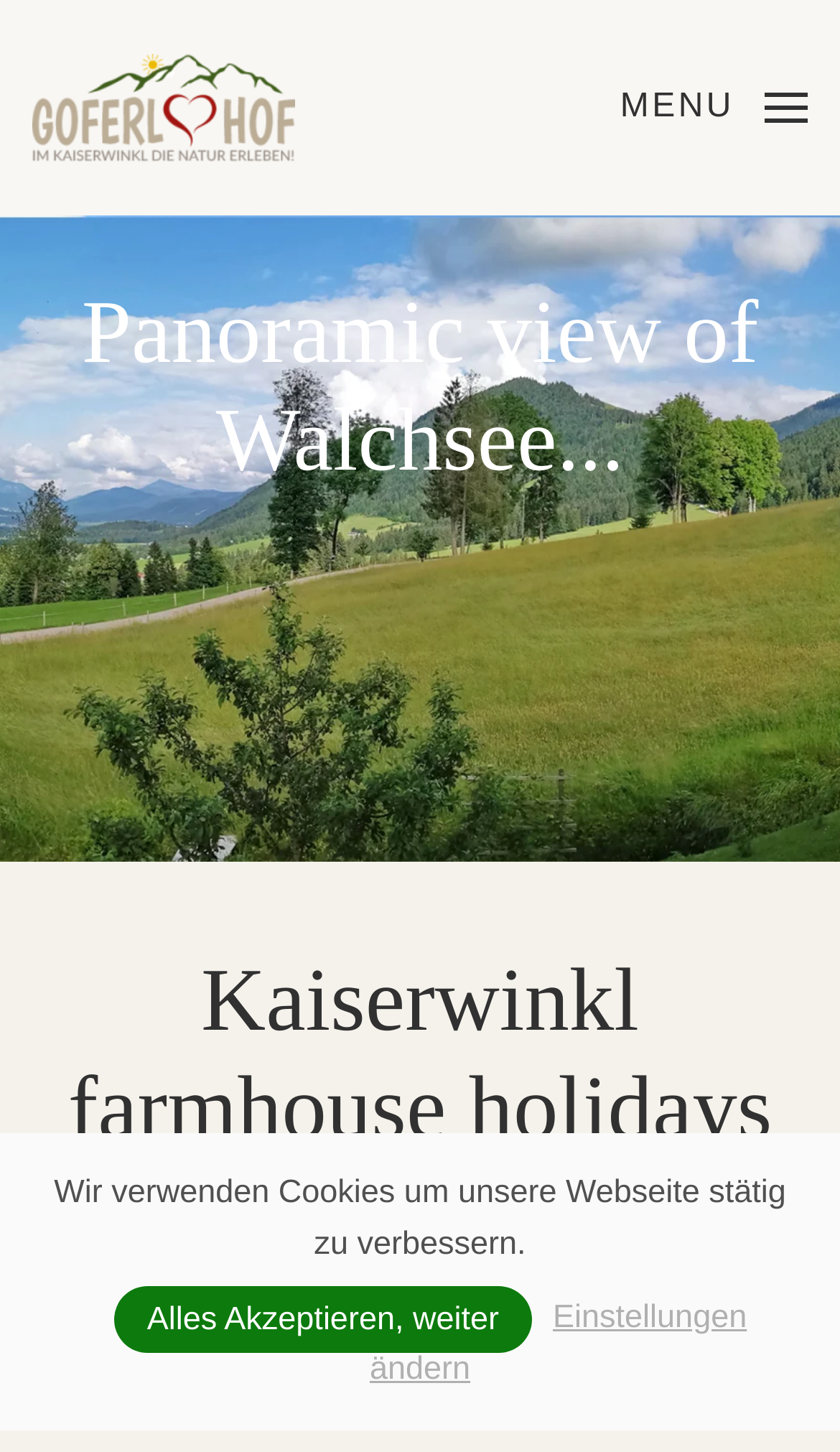Using the webpage screenshot and the element description MENU, determine the bounding box coordinates. Specify the coordinates in the format (top-left x, top-left y, bottom-right x, bottom-right y) with values ranging from 0 to 1.

[0.738, 0.0, 0.962, 0.148]